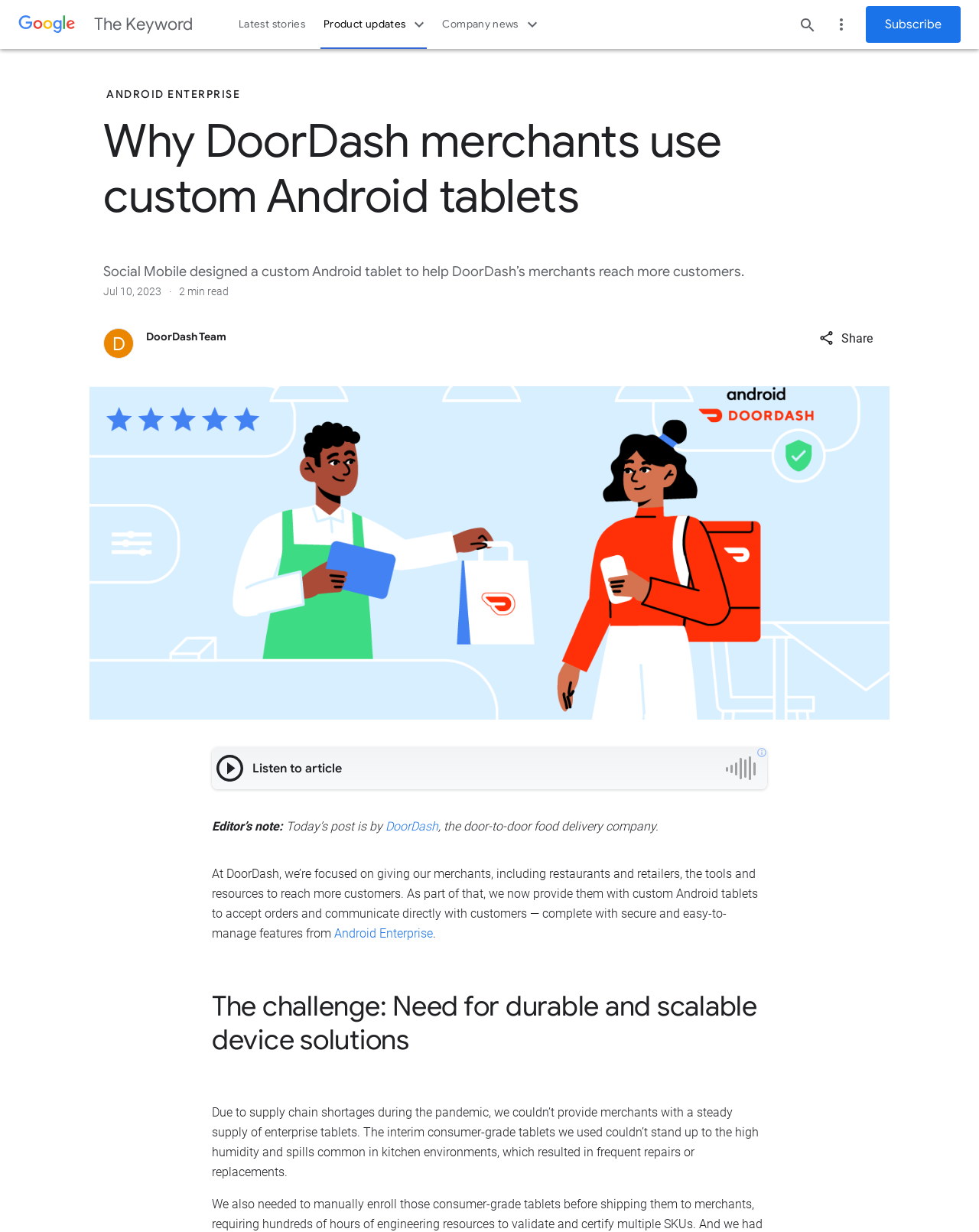Specify the bounding box coordinates of the area that needs to be clicked to achieve the following instruction: "Read the latest stories".

[0.234, 0.0, 0.321, 0.04]